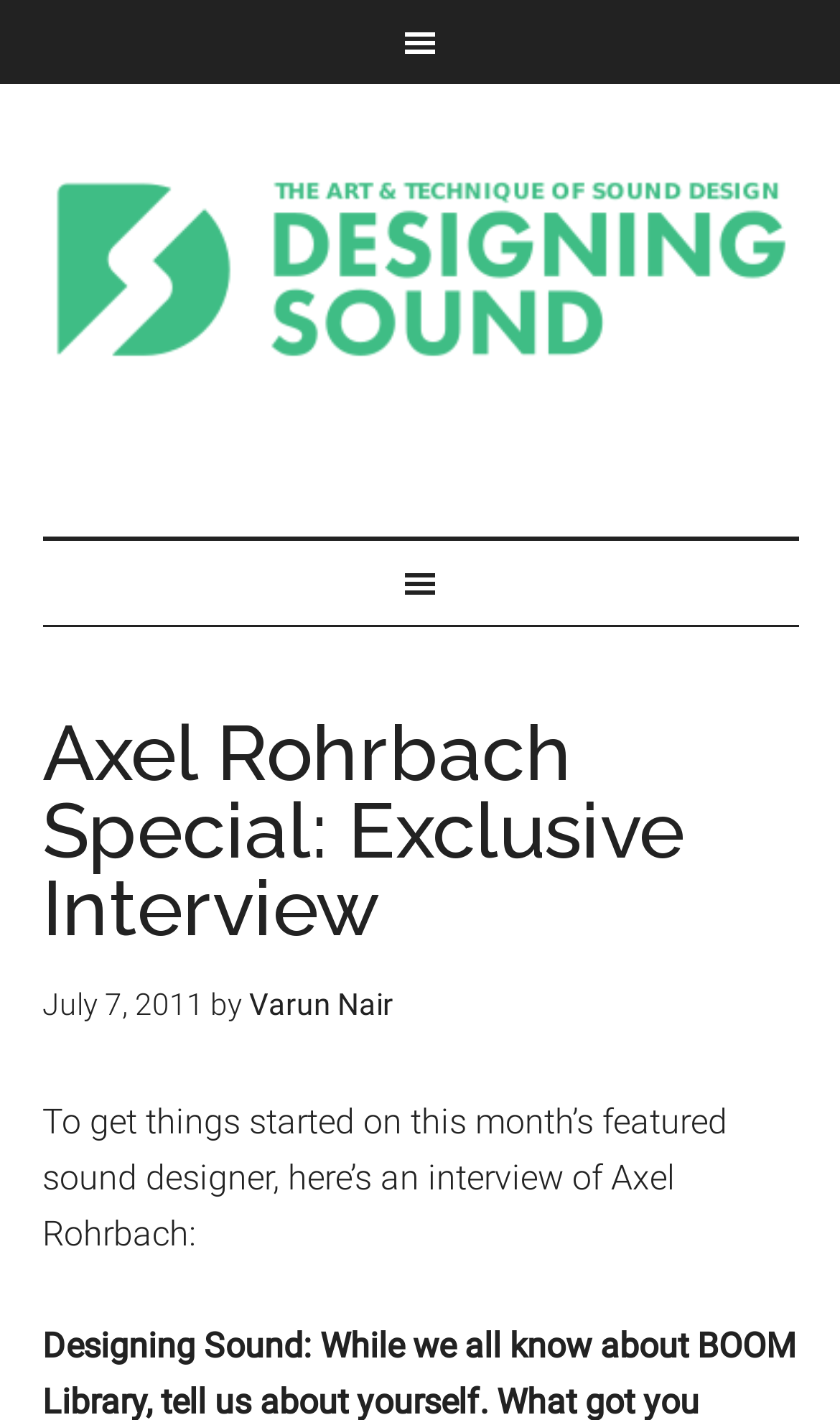Who is the author of the article?
Please answer the question as detailed as possible based on the image.

I found the author's name by looking at the link element in the header section, which contains the text 'Varun Nair'.